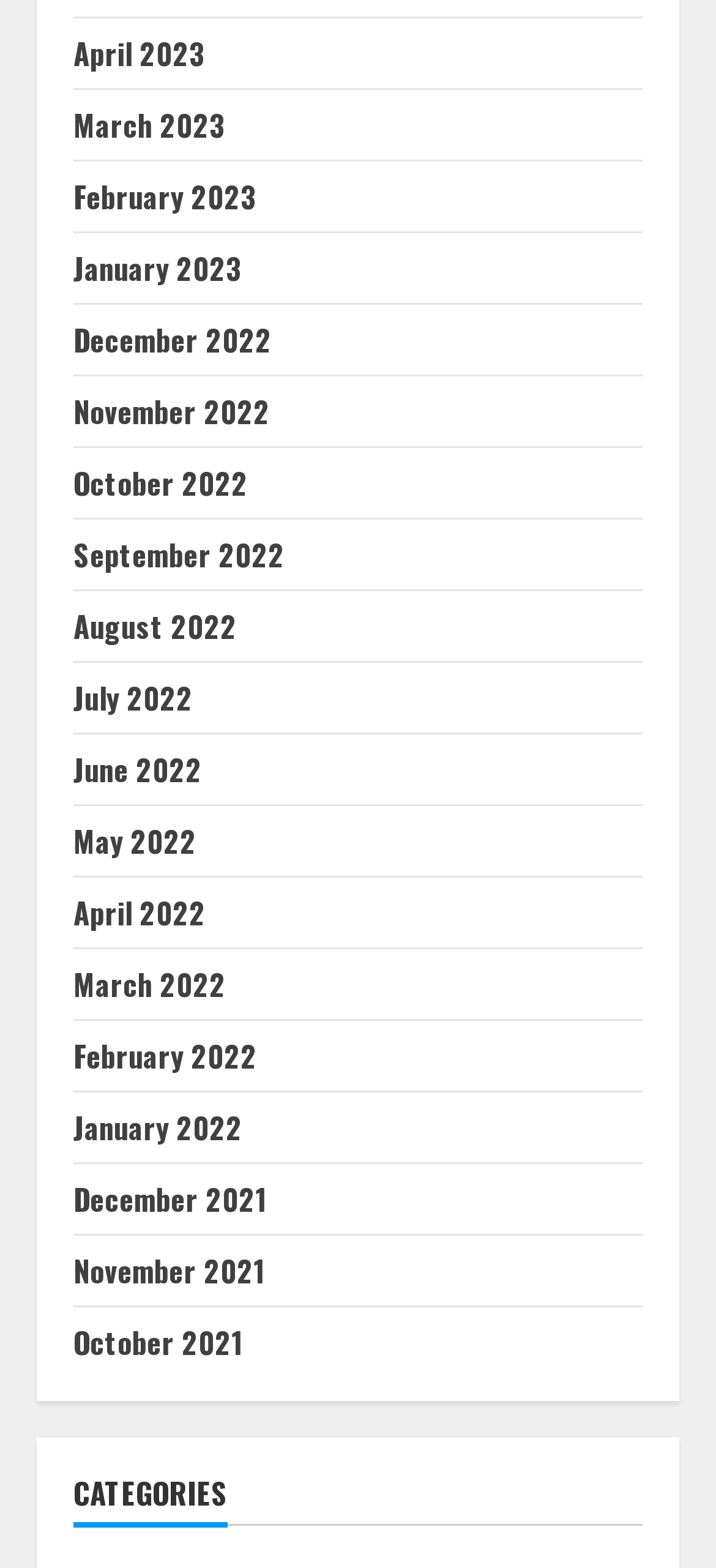How many months are listed in total?
Answer the question with detailed information derived from the image.

I counted the number of links in the list, and there are 24 links, each representing a month from April 2022 to April 2023.